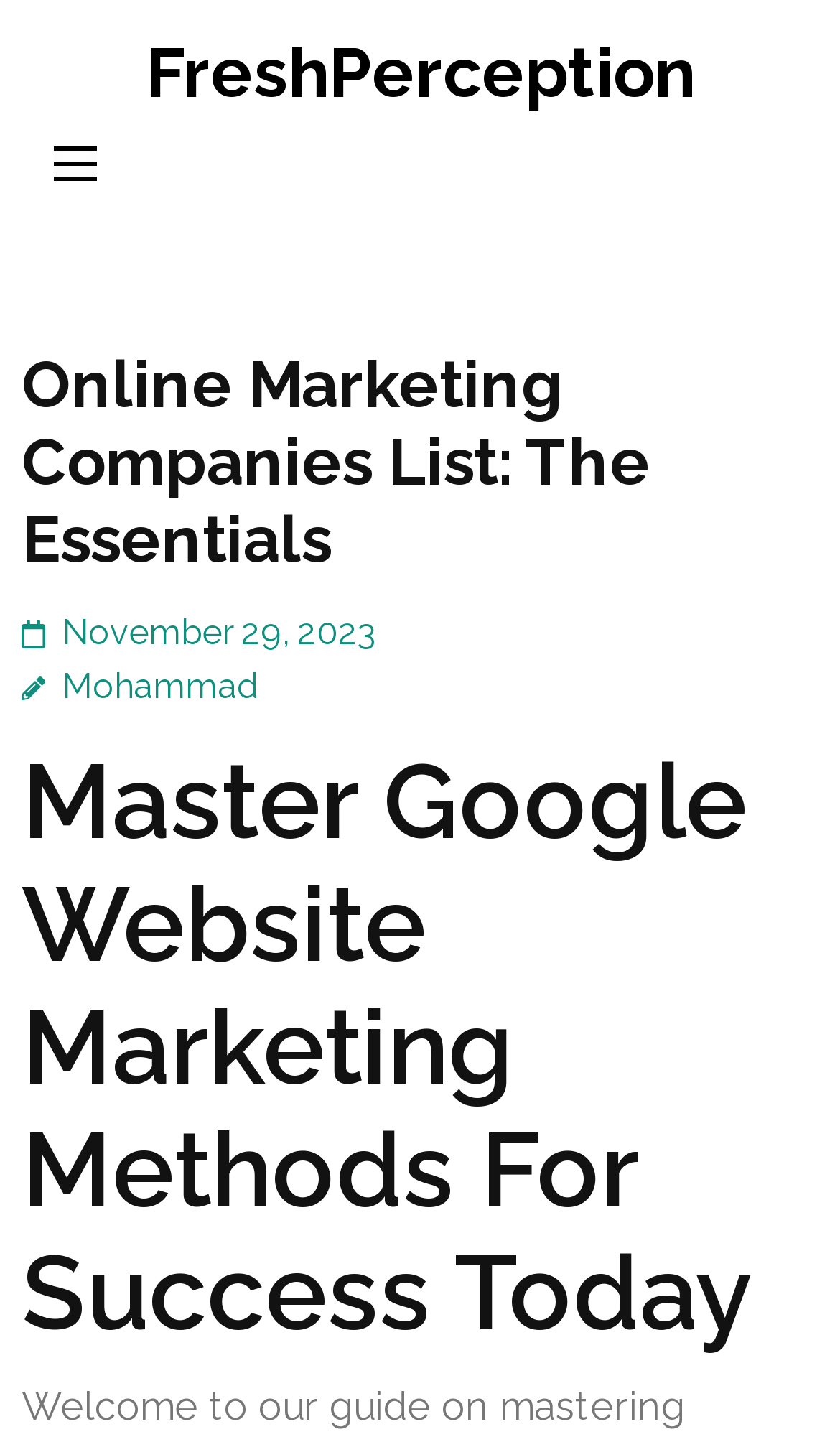Given the element description parent_node: FreshPerception, specify the bounding box coordinates of the corresponding UI element in the format (top-left x, top-left y, bottom-right x, bottom-right y). All values must be between 0 and 1.

[0.064, 0.102, 0.115, 0.125]